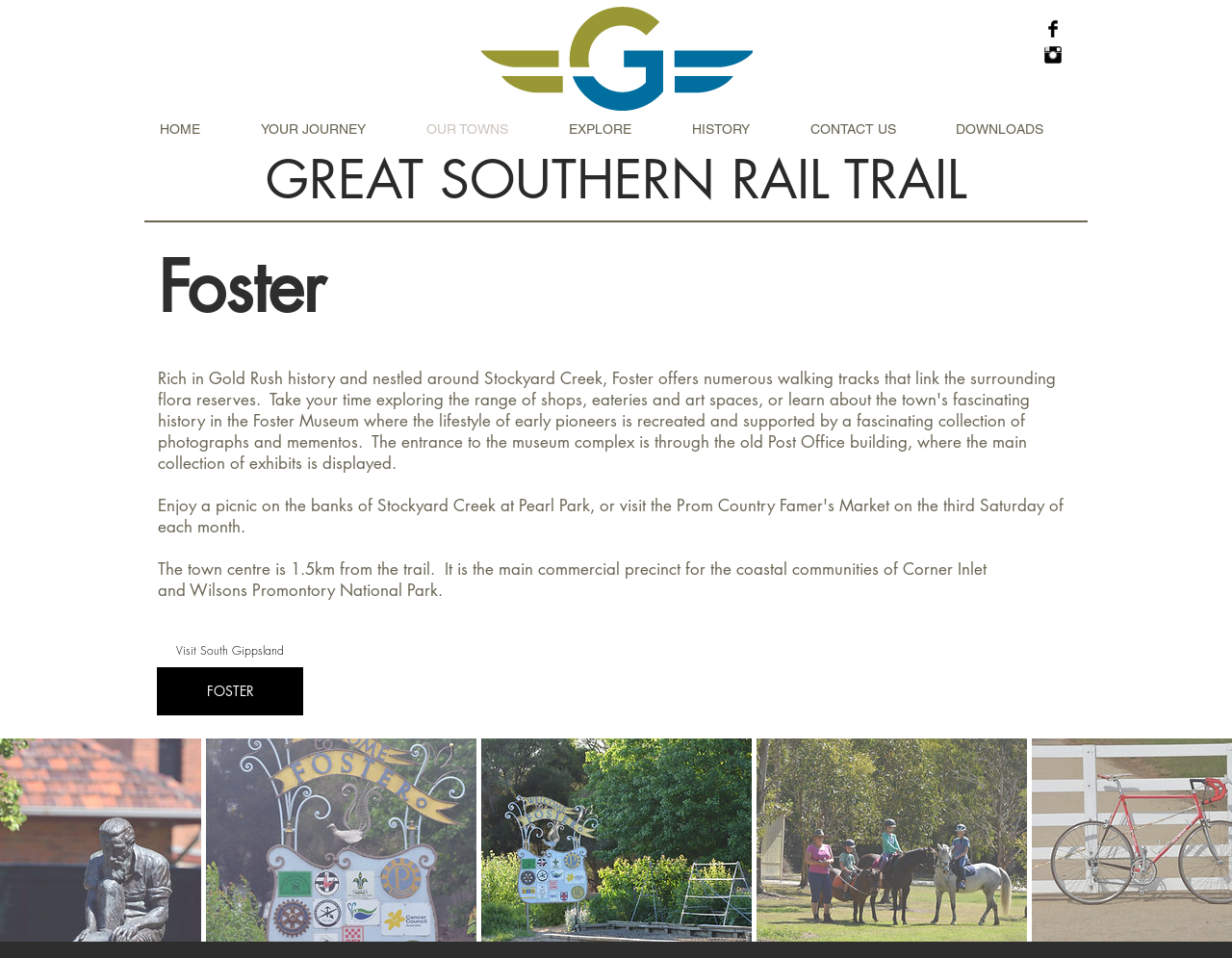Determine the bounding box coordinates for the UI element matching this description: "EXPLORE".

[0.45, 0.12, 0.55, 0.151]